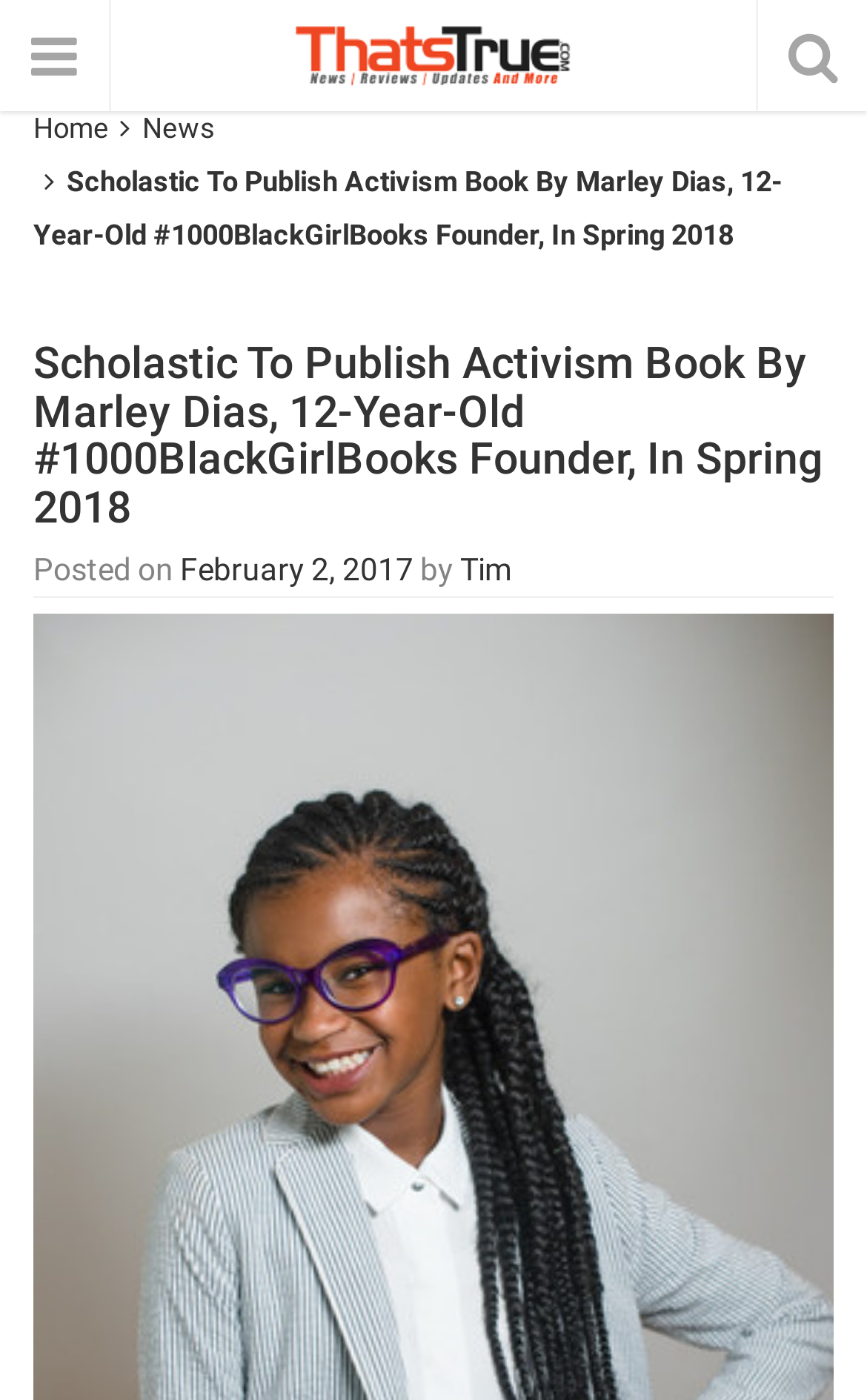What is the topic of the article?
Please answer the question with as much detail as possible using the screenshot.

The webpage's main heading is 'Scholastic To Publish Activism Book By Marley Dias, 12-Year-Old #1000BlackGirlBooks Founder, In Spring 2018', which indicates that the article is about Scholastic publishing a book.